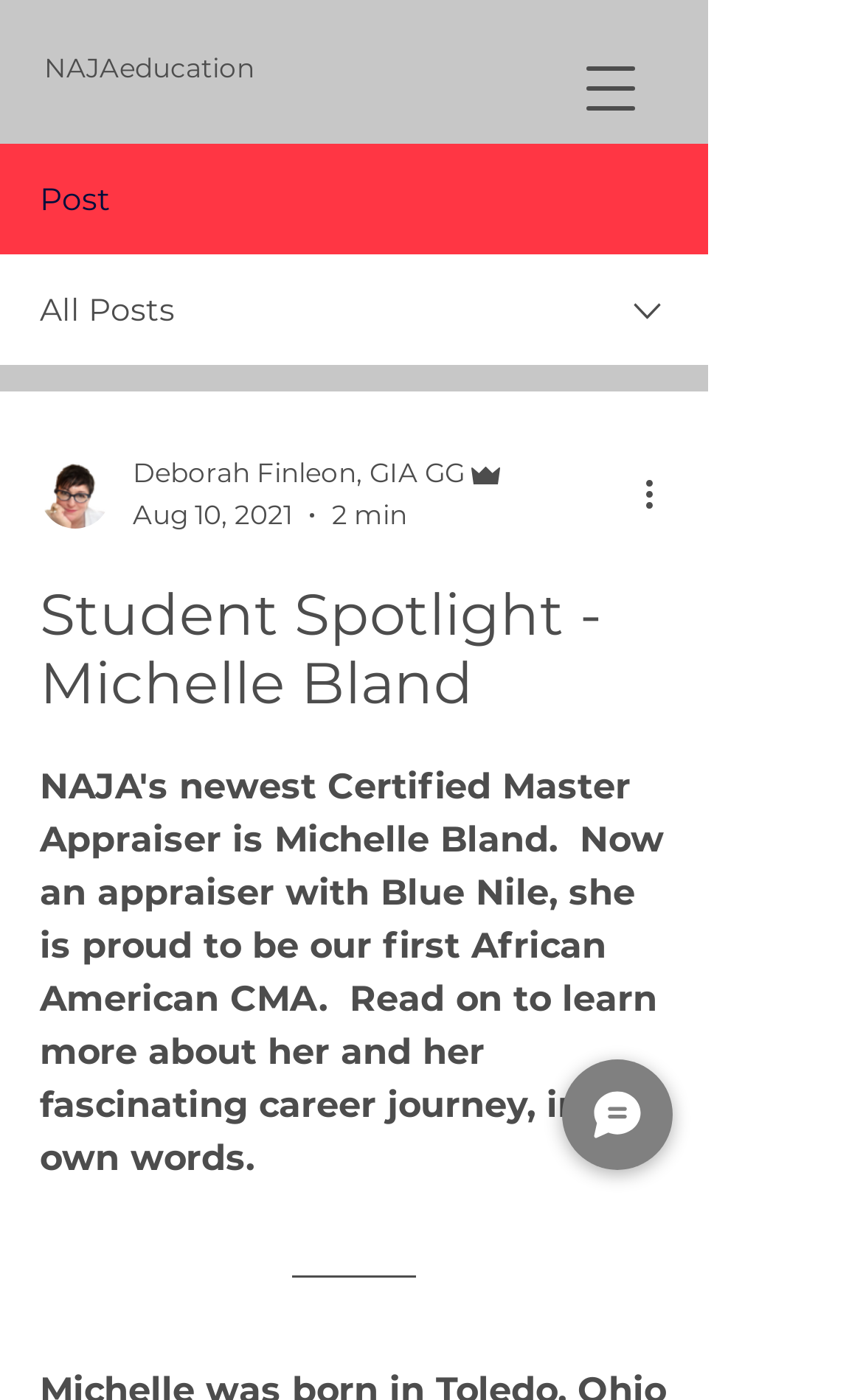How many buttons are on the webpage?
Based on the visual, give a brief answer using one word or a short phrase.

3